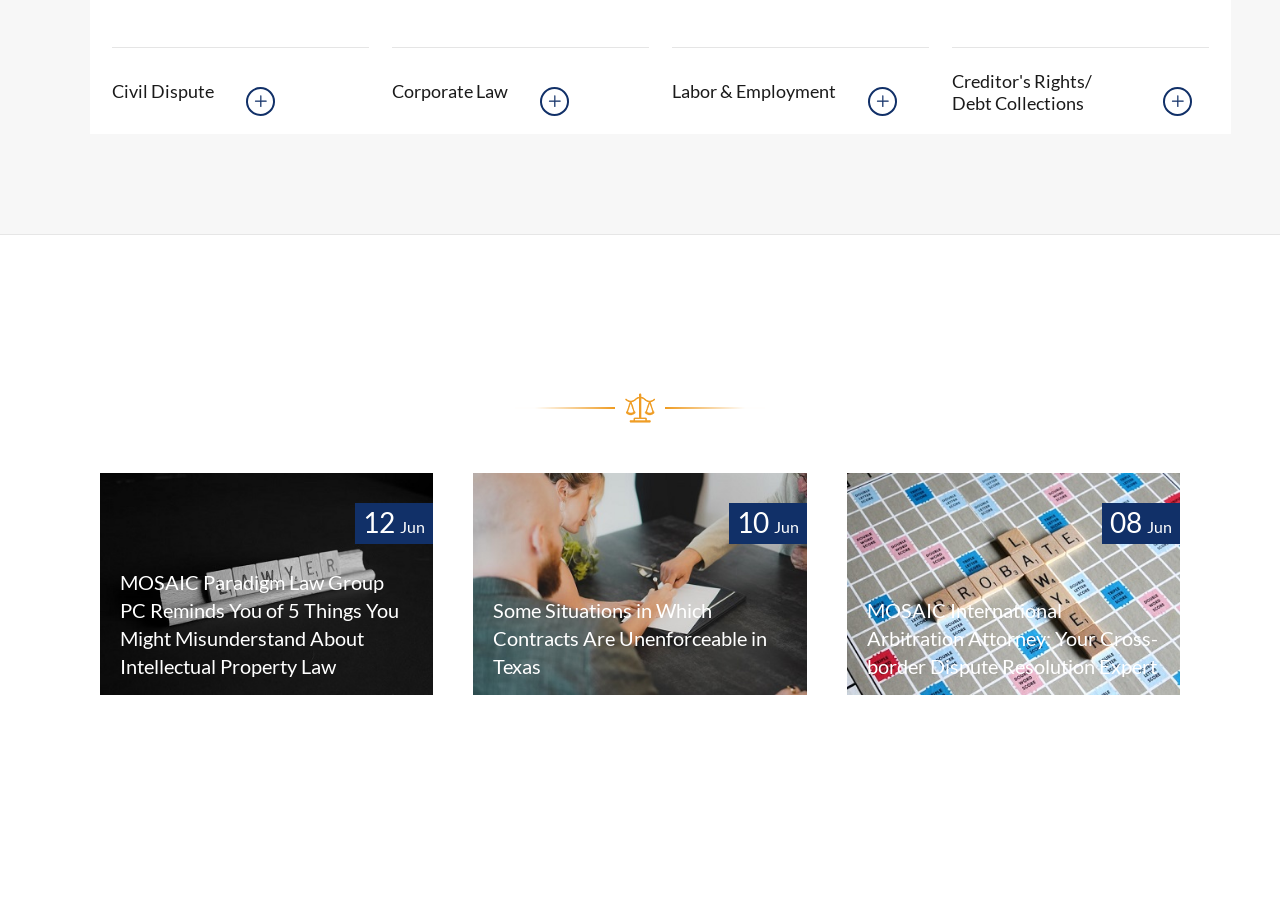Highlight the bounding box of the UI element that corresponds to this description: "parent_node: 12 Jun".

[0.078, 0.517, 0.339, 0.76]